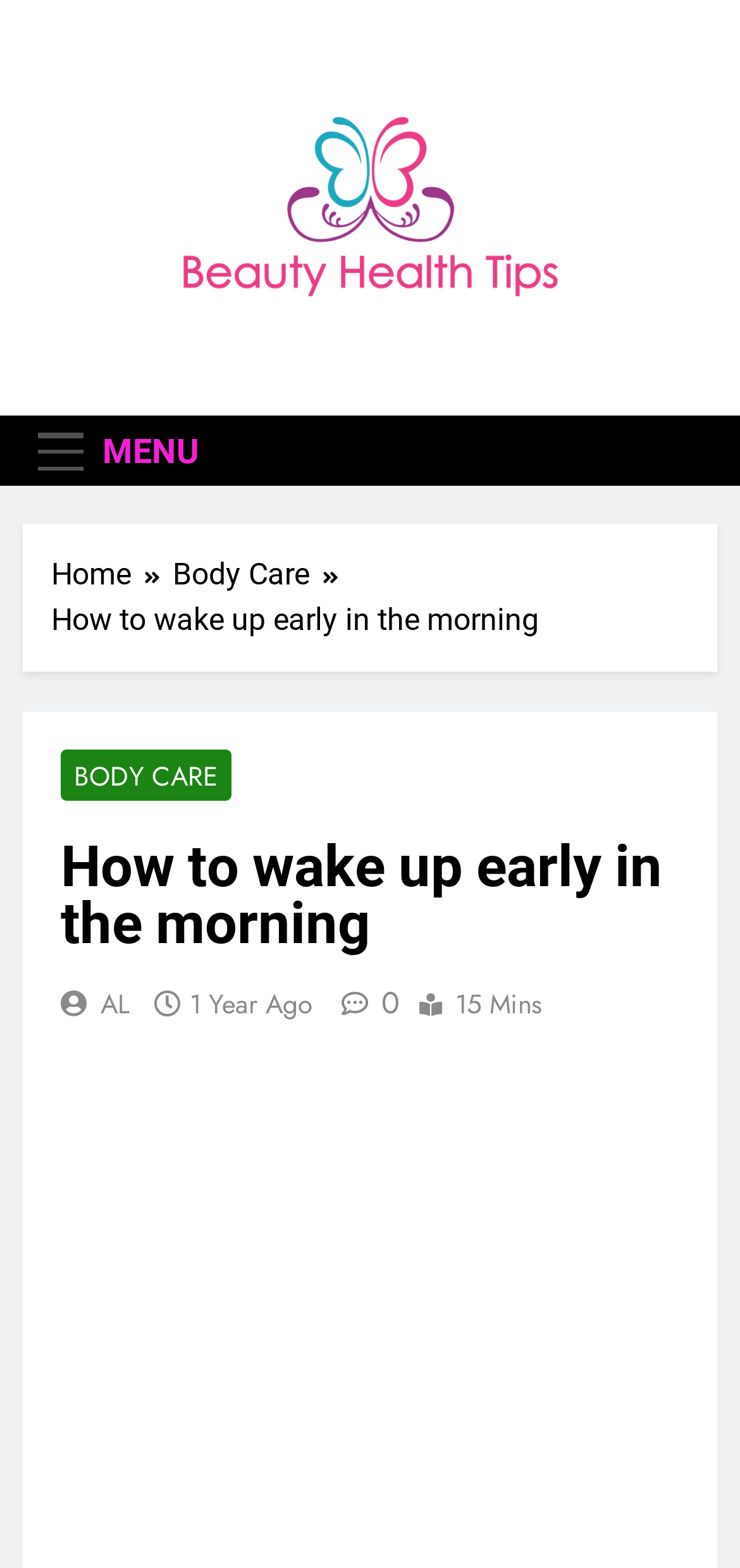Identify and provide the title of the webpage.

How to wake up early in the morning